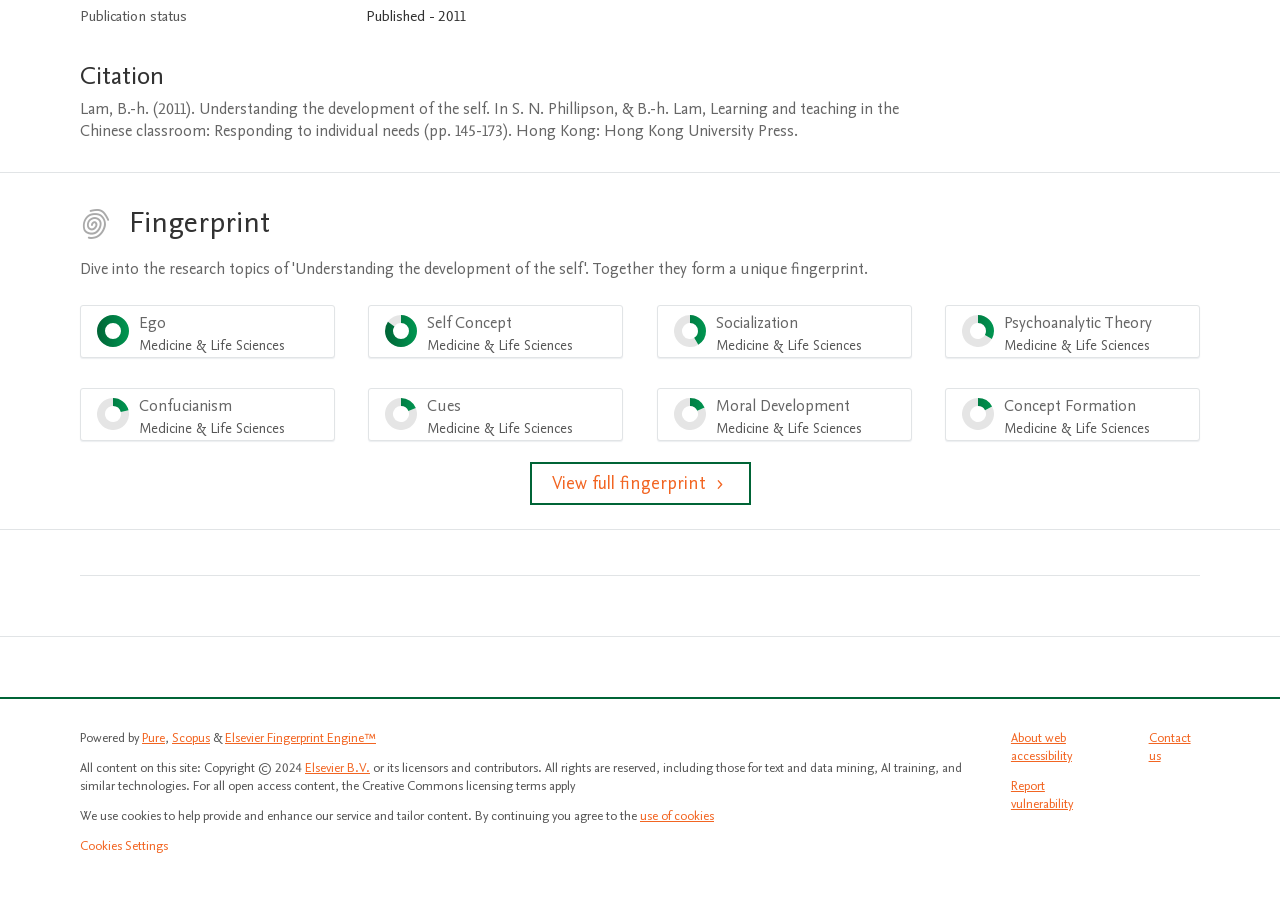Can you identify the bounding box coordinates of the clickable region needed to carry out this instruction: 'Go to Pure website'? The coordinates should be four float numbers within the range of 0 to 1, stated as [left, top, right, bottom].

[0.111, 0.813, 0.129, 0.833]